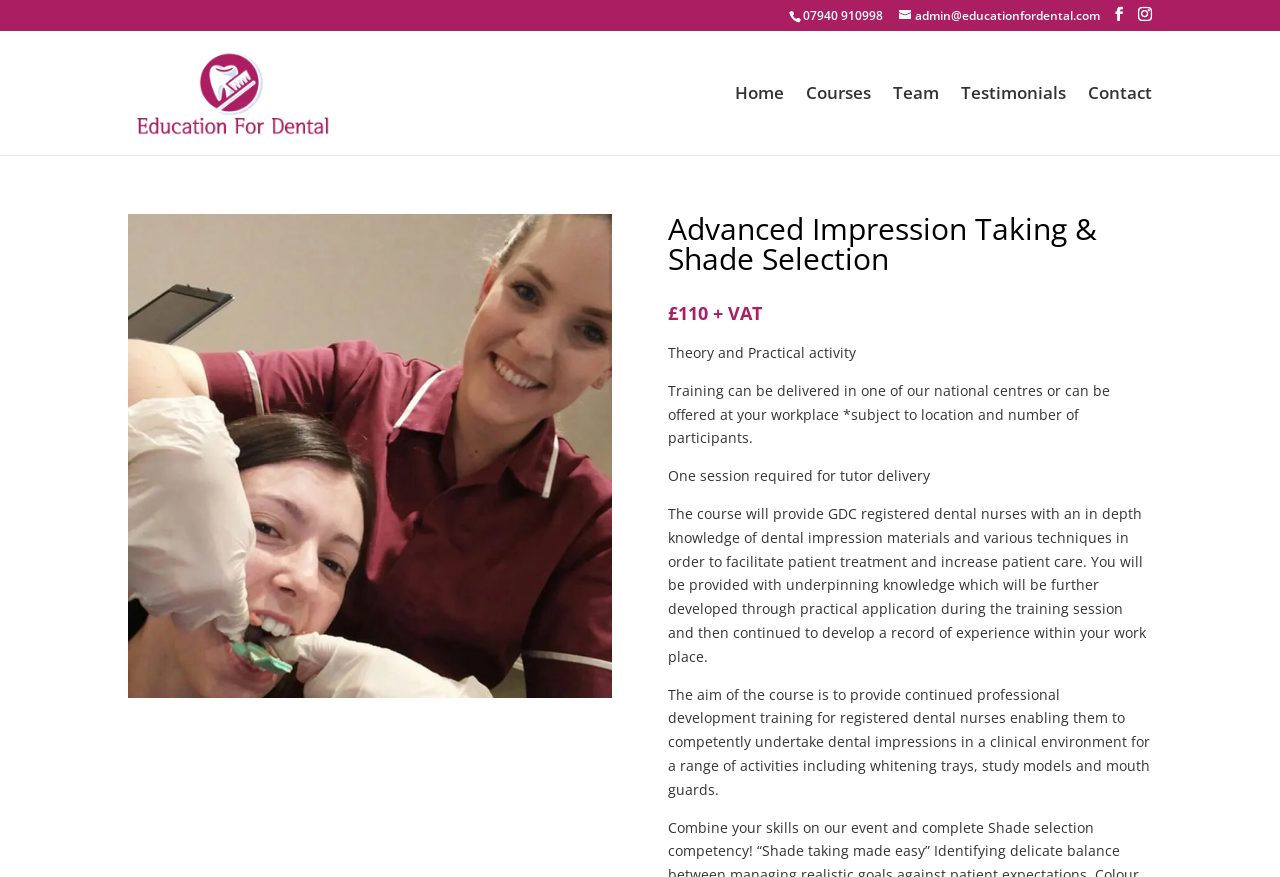Identify the bounding box coordinates of the section that should be clicked to achieve the task described: "Learn about Advanced Impression Taking".

[0.1, 0.244, 0.478, 0.796]